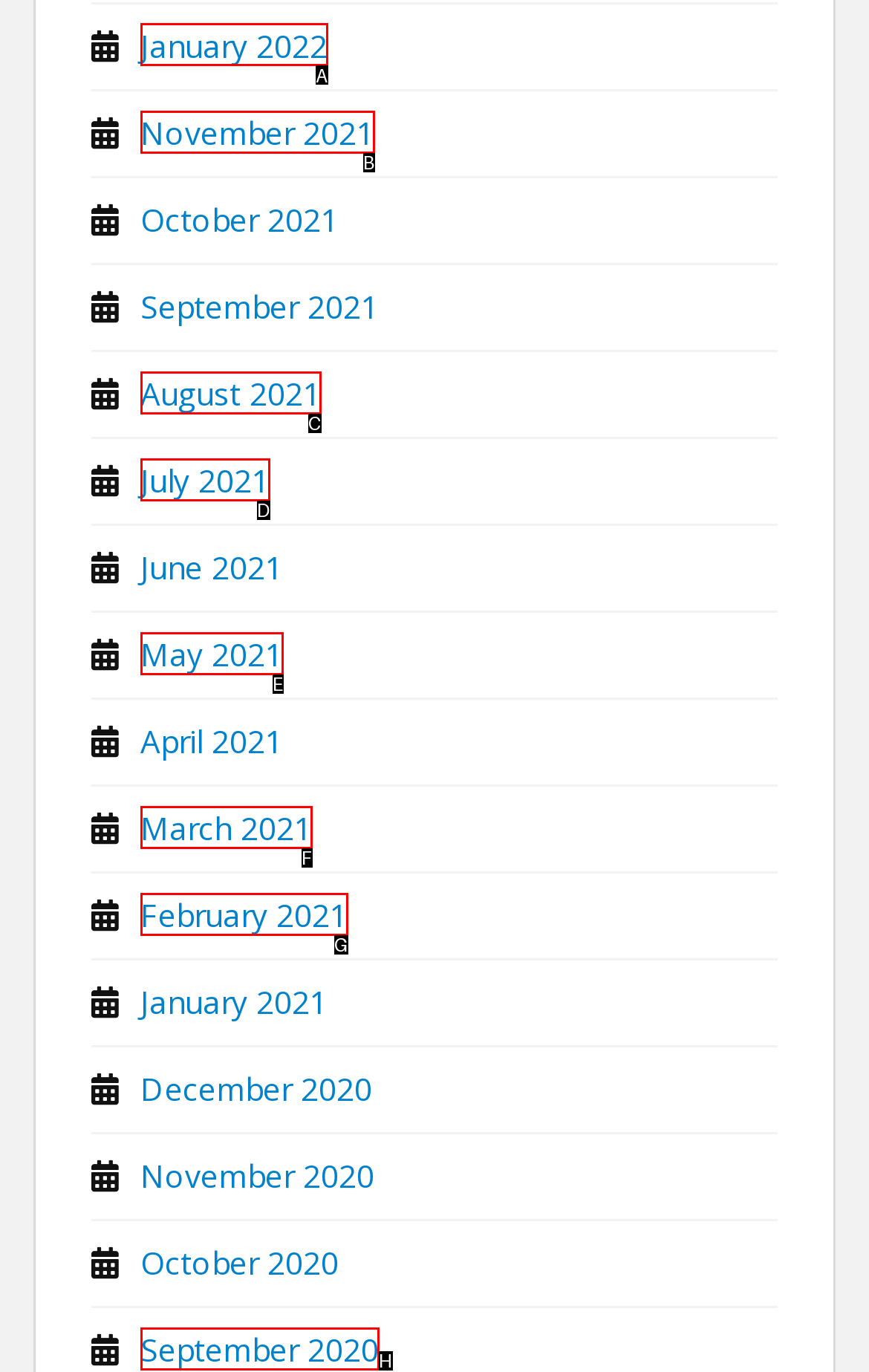Choose the letter of the UI element necessary for this task: view January 2022
Answer with the correct letter.

A